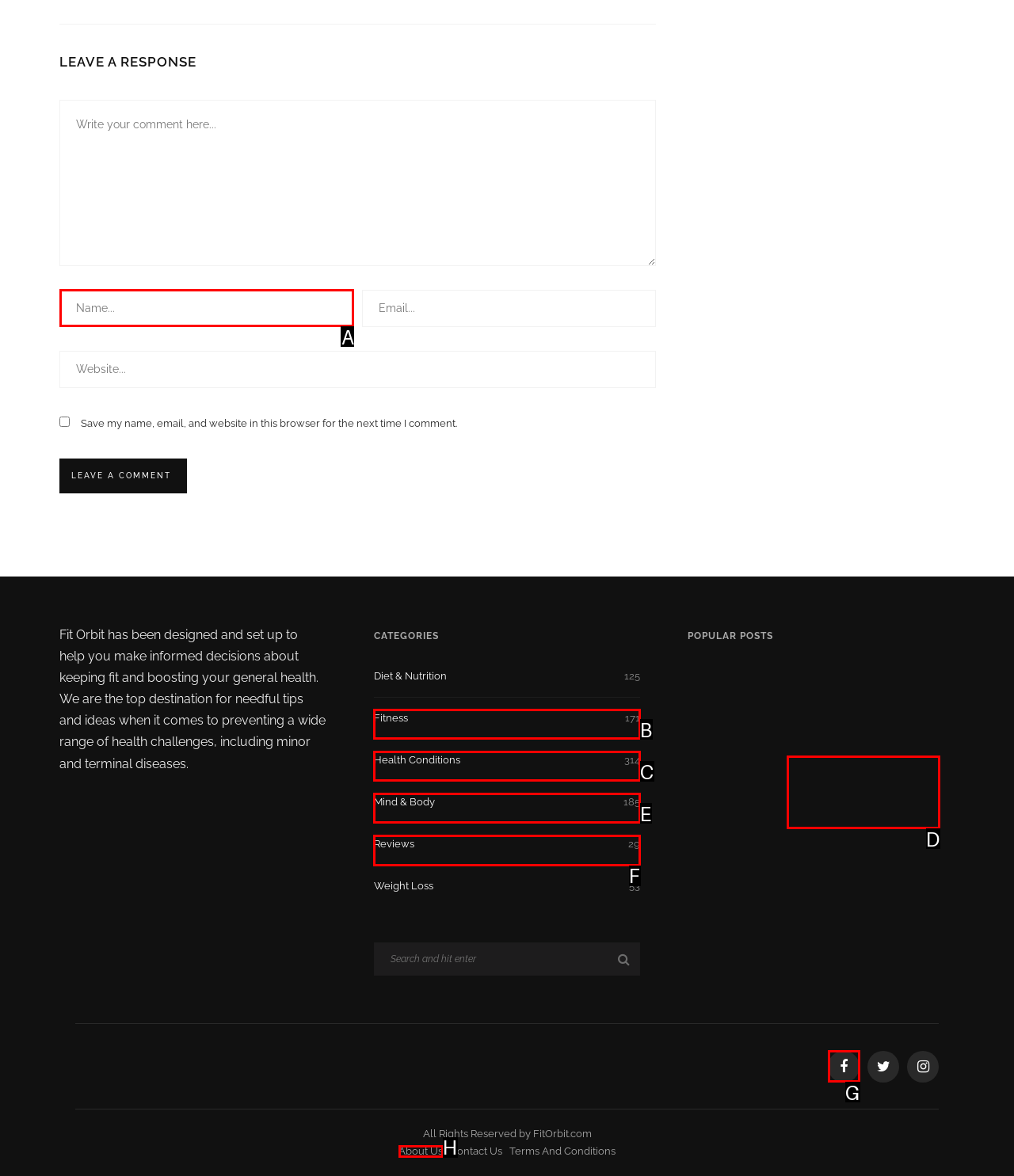Identify the UI element that best fits the description: Reviews29
Respond with the letter representing the correct option.

F